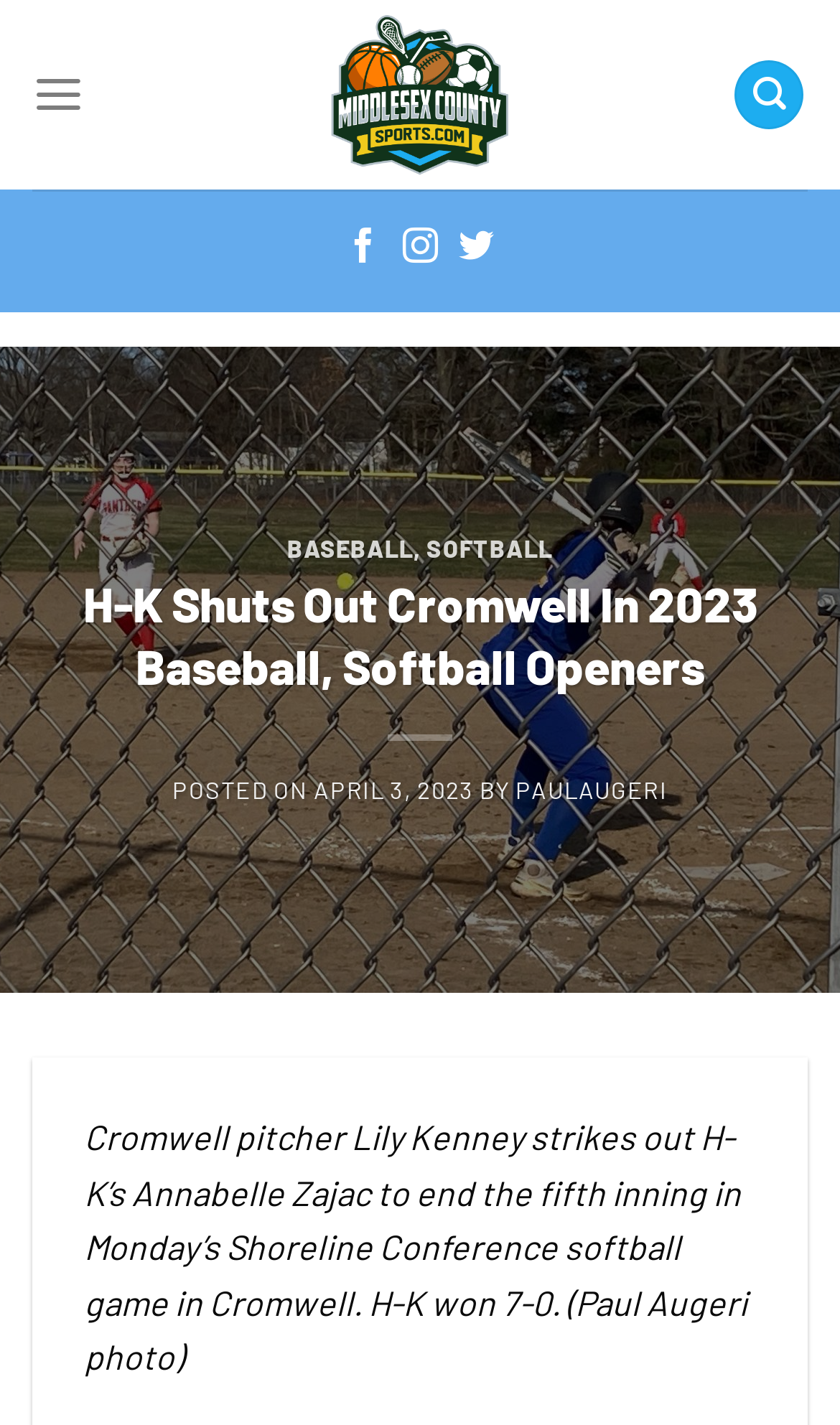Please give a succinct answer to the question in one word or phrase:
What is the date of the article?

APRIL 3, 2023